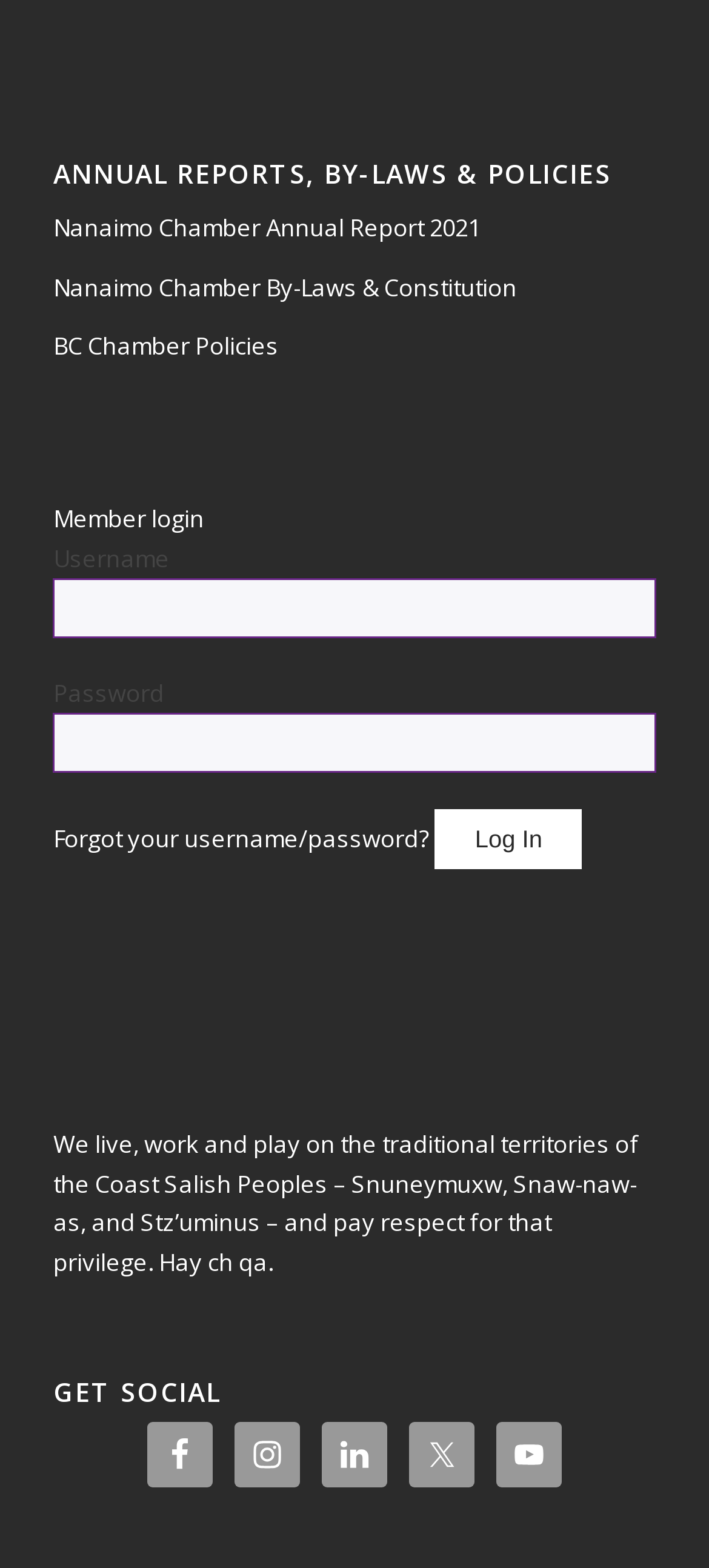Identify the bounding box coordinates for the region of the element that should be clicked to carry out the instruction: "Enter username". The bounding box coordinates should be four float numbers between 0 and 1, i.e., [left, top, right, bottom].

[0.075, 0.369, 0.925, 0.407]